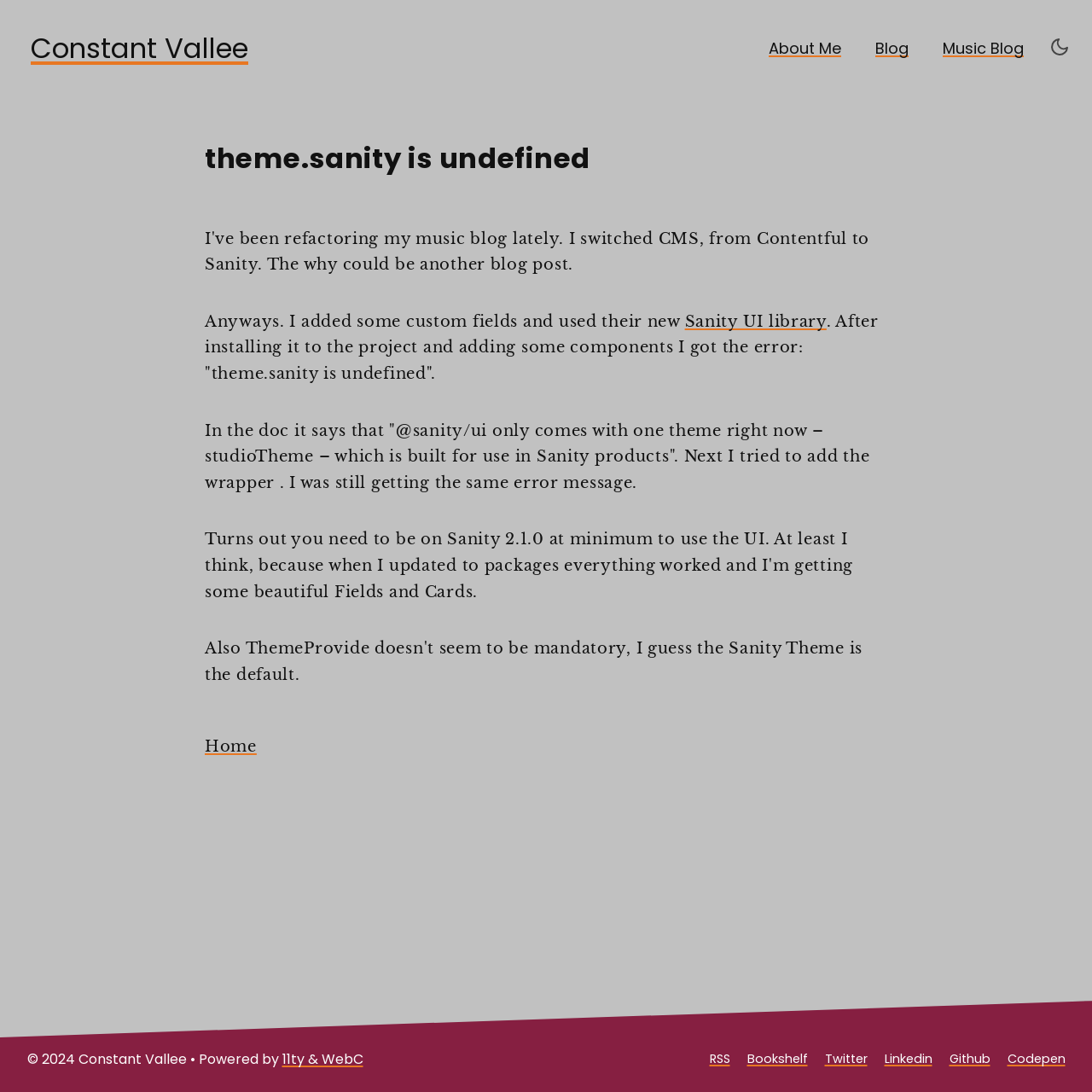Detail the various sections and features of the webpage.

This webpage is about fixing the "theme.sanity is undefined" error with Sanity UI. At the top, there is a heading with the title "Constant Vallee" and a link to the same name. To the right of this heading, there are four links: "About Me", "Blog", "Music Blog", and a button "Toggle dark/light" with an image inside. 

Below this top section, there is a main content area that takes up most of the page. It starts with a heading "theme.sanity is undefined" followed by a paragraph of text explaining the error and the author's attempt to fix it by adding custom fields and using the Sanity UI library. The text also includes a link to "Sanity UI library". 

Further down, there are more paragraphs of text describing the author's troubleshooting process, including trying to add a wrapper and still getting the same error message. There is also a link to "Home" on the left side of this section.

At the very bottom of the page, there is a footer section with copyright information "© 2024 Constant Vallee" and a list of links to "Powered by 11ty & WebC", "RSS", "Bookshelf", "Twitter", "Linkedin", "Github", and "Codepen".